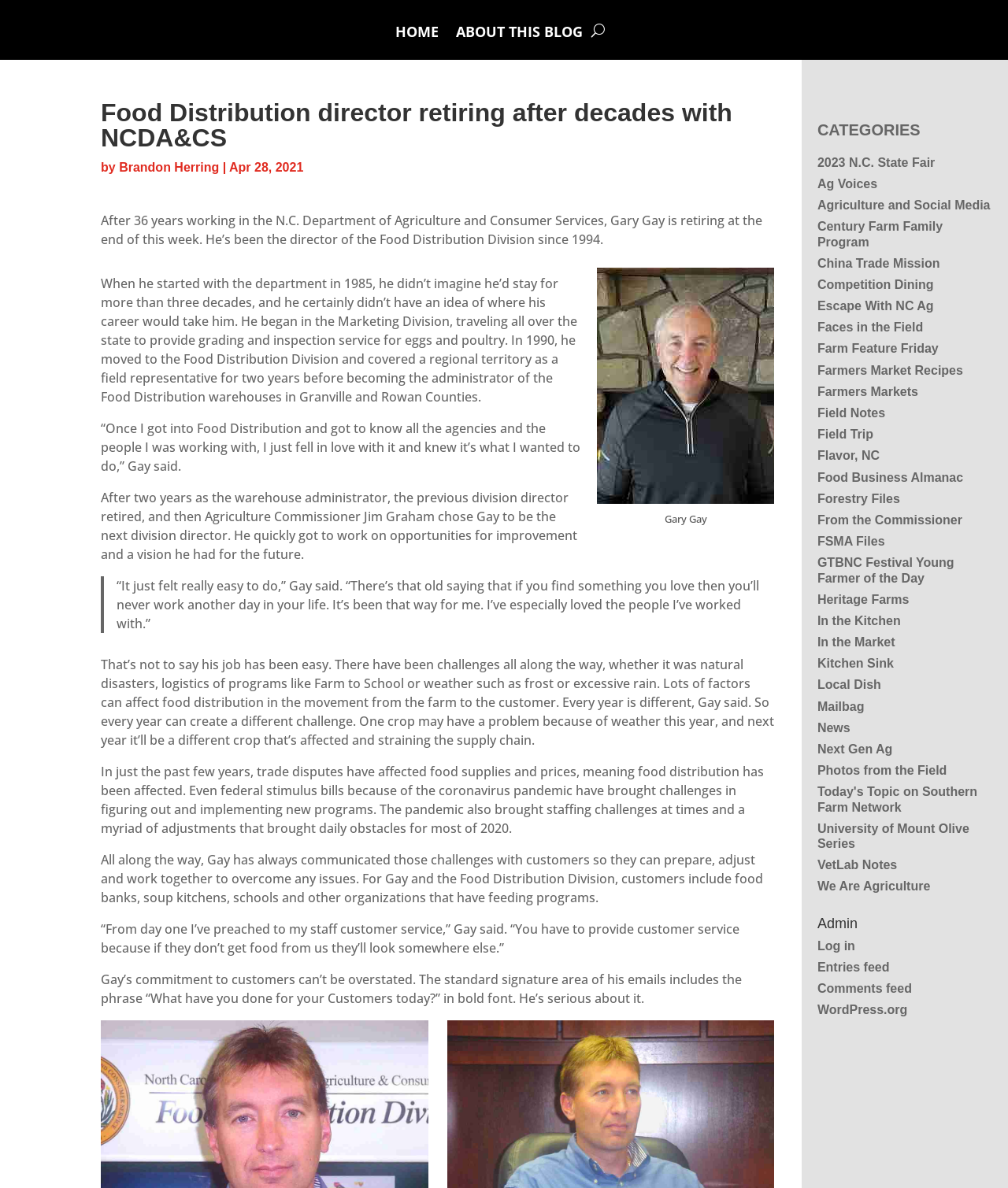Describe all the key features and sections of the webpage thoroughly.

The webpage is an article about the retirement of Gary Gay, the director of the Food Distribution Division at the North Carolina Department of Agriculture and Consumer Services (NCDA&CS). The article is titled "Food Distribution director retiring after decades with NCDA&CS" and is part of a blog called "In the Field".

At the top of the page, there are several links to other sections of the blog, including "HOME", "ABOUT THIS BLOG", and a button labeled "U". Below this, the title of the article is displayed in a large font, followed by the author's name, "Brandon Herring", and the date of publication, "Apr 28, 2021".

The main content of the article is divided into several paragraphs, which describe Gary Gay's career and accomplishments during his 36 years of service at NCDA&CS. The text is accompanied by a figure with a caption, which is likely an image of Gary Gay.

The article is written in a formal and informative style, with quotes from Gary Gay himself. It highlights his dedication to customer service and his commitment to overcoming challenges in the food distribution industry.

On the right-hand side of the page, there is a list of categories and links to other articles on the blog, including "2023 N.C. State Fair", "Ag Voices", and "Farm Feature Friday", among others. At the very bottom of the page, there are links to administrative functions, such as "Log in" and "Entries feed".

Overall, the webpage is a tribute to Gary Gay's career and a celebration of his achievements in the field of food distribution.